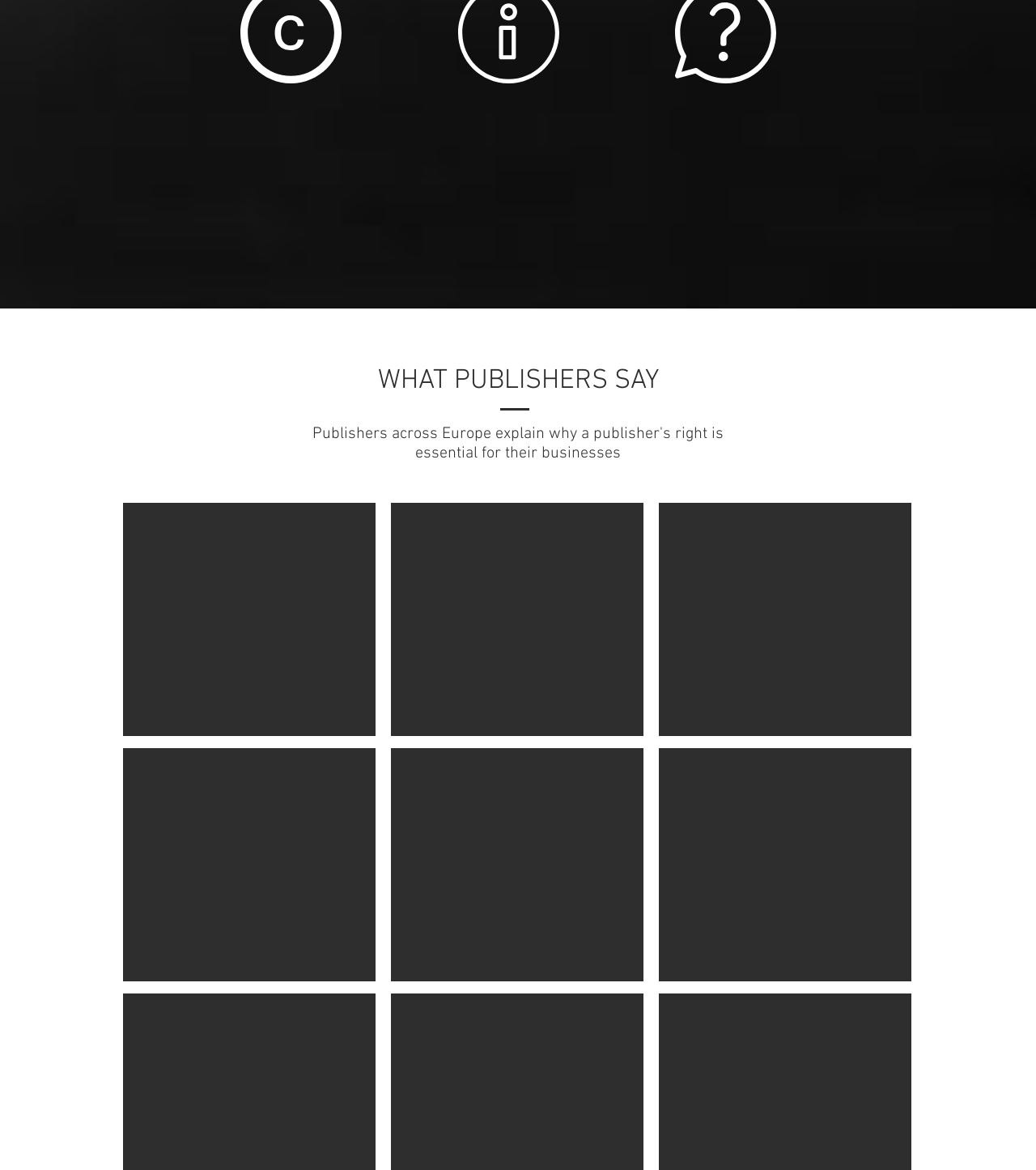What is the purpose of introducing a press publishers' right?
Look at the image and provide a short answer using one word or a phrase.

To protect quality content